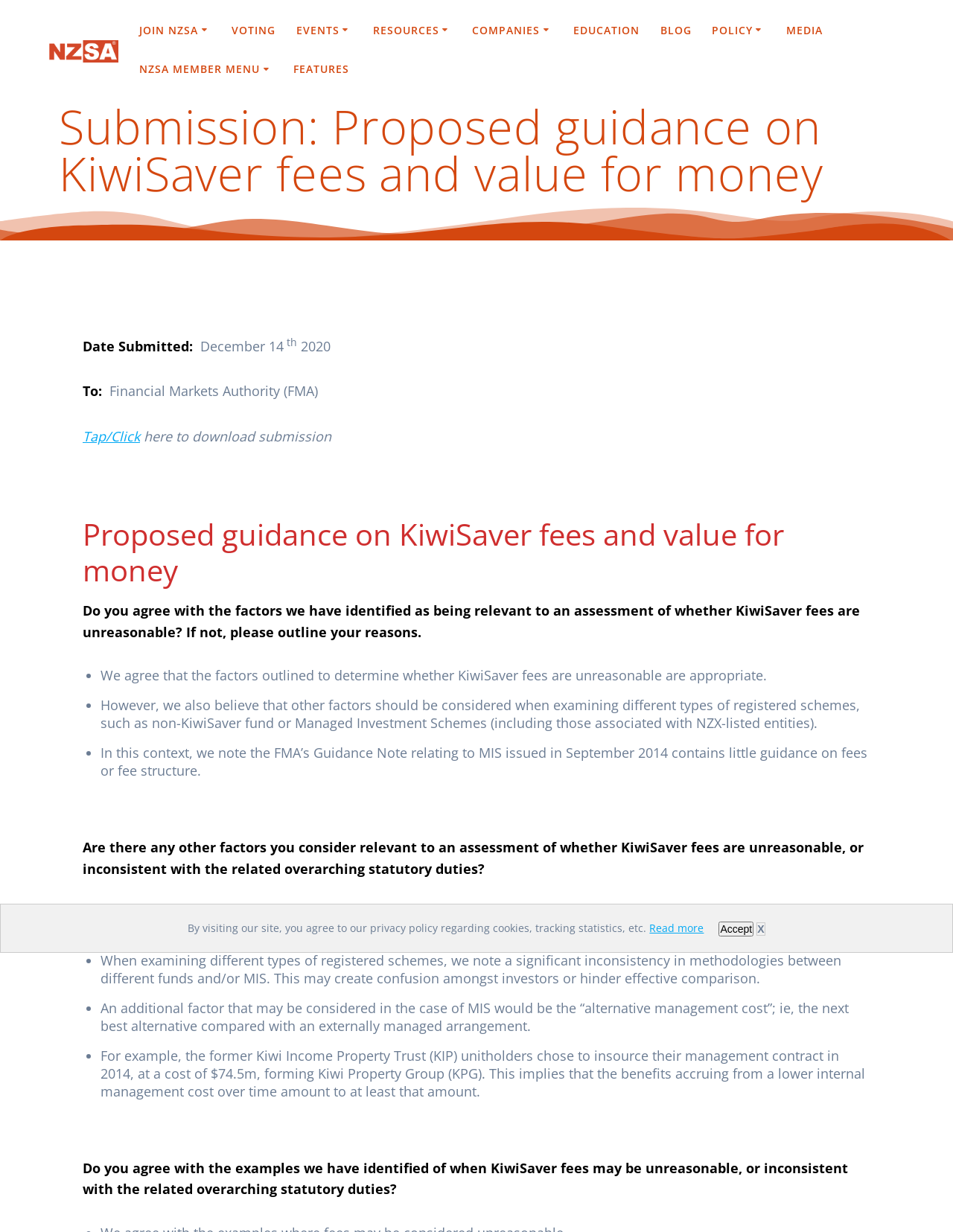What is the date of submission?
Please analyze the image and answer the question with as much detail as possible.

I found the answer by looking at the section that says 'Date Submitted:' and then reading the date that follows, which is 'December 14' with a superscript 'th' and the year '2020'.